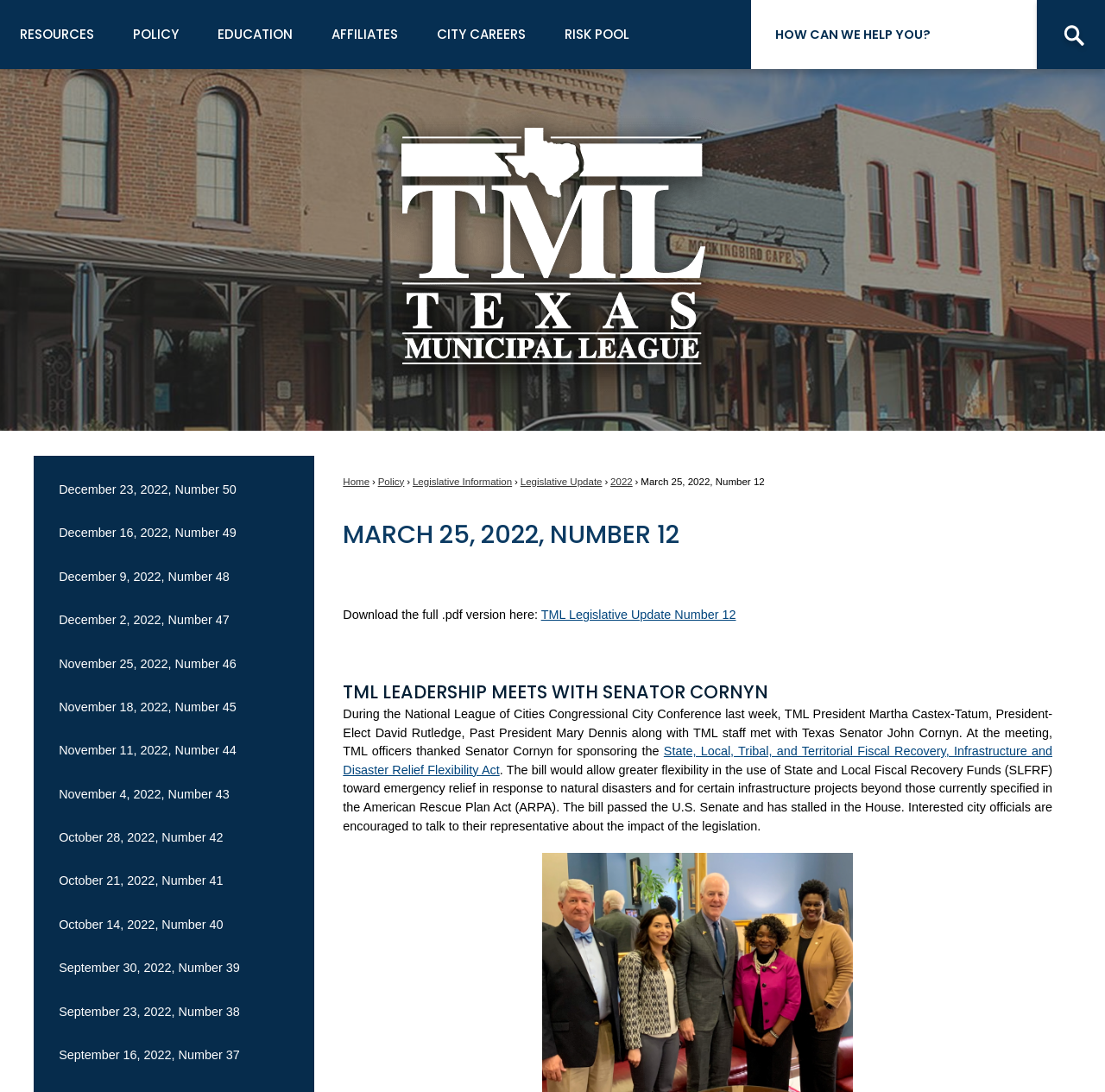Describe all visible elements and their arrangement on the webpage.

This webpage is about the Texas Municipal League, specifically the Legislative Update Number 12, dated March 25, 2022. At the top, there is a "Skip to Main Content" link, followed by a search bar with a search button and an image of a magnifying glass. To the left, there is a vertical menu with six menu items: RESOURCES, POLICY, EDUCATION, AFFILIATES, CITY CAREERS, and RISK POOL.

Below the search bar, there is a logo of the Texas Municipal League, which is an image with a link to the organization's homepage. Next to the logo, there are several links to different sections of the website, including Home, Policy, Legislative Information, Legislative Update, and 2022.

The main content of the page is divided into several sections. The first section has a heading "MARCH 25, 2022, NUMBER 12" and a static text "March 25, 2022, Number 12". Below this, there is a link to download the full PDF version of the update.

The next section has a heading "TML LEADERSHIP MEETS WITH SENATOR CORNYN" and a paragraph of text describing a meeting between TML leaders and Senator John Cornyn. The text also includes a link to a bill related to the State, Local, Tribal, and Territorial Fiscal Recovery, Infrastructure and Disaster Relief Flexibility Act.

Below this, there is a list of links to previous legislative updates, dated from December 23, 2022, to September 16, 2022. Each link is a menu item with a popup menu.